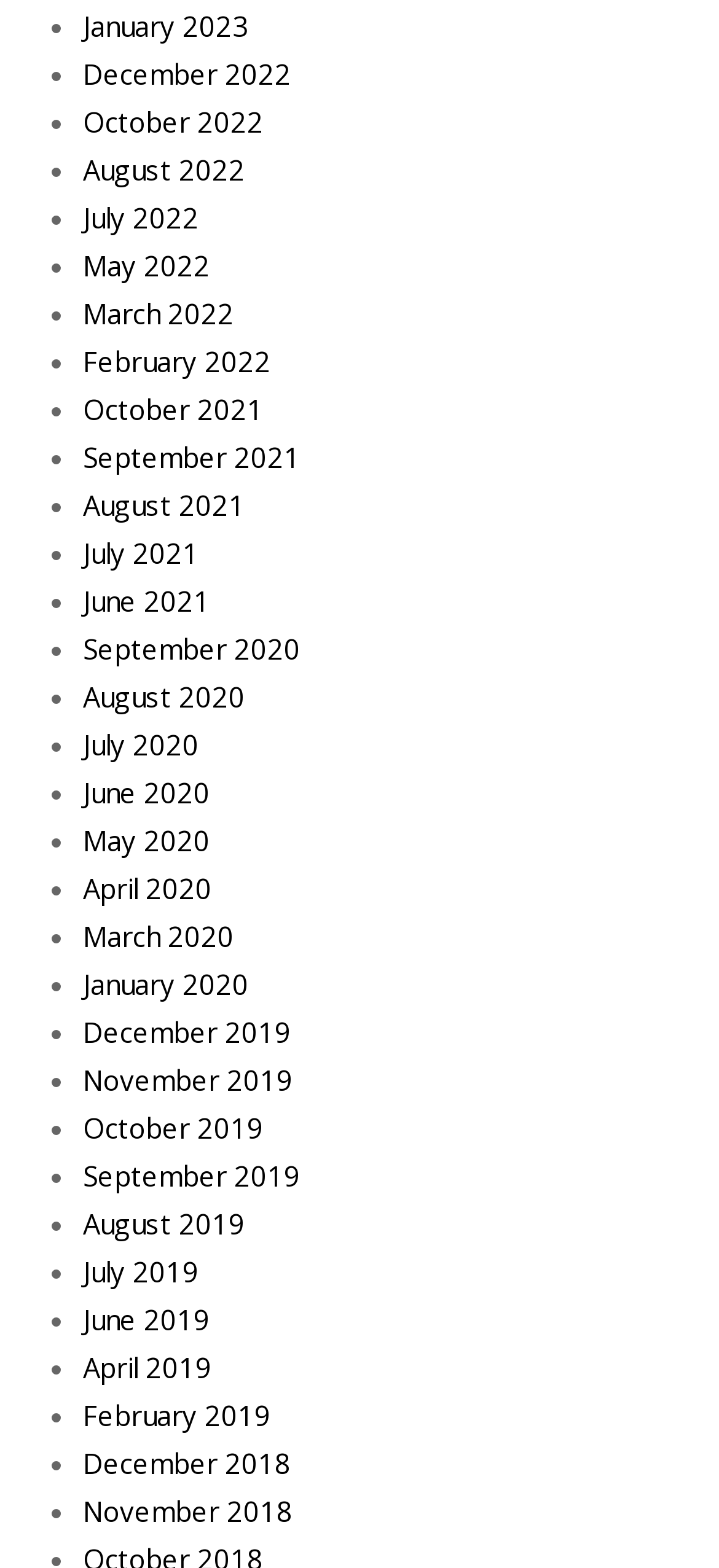Please identify the bounding box coordinates of the element I should click to complete this instruction: 'View October 2021'. The coordinates should be given as four float numbers between 0 and 1, like this: [left, top, right, bottom].

[0.115, 0.249, 0.367, 0.272]